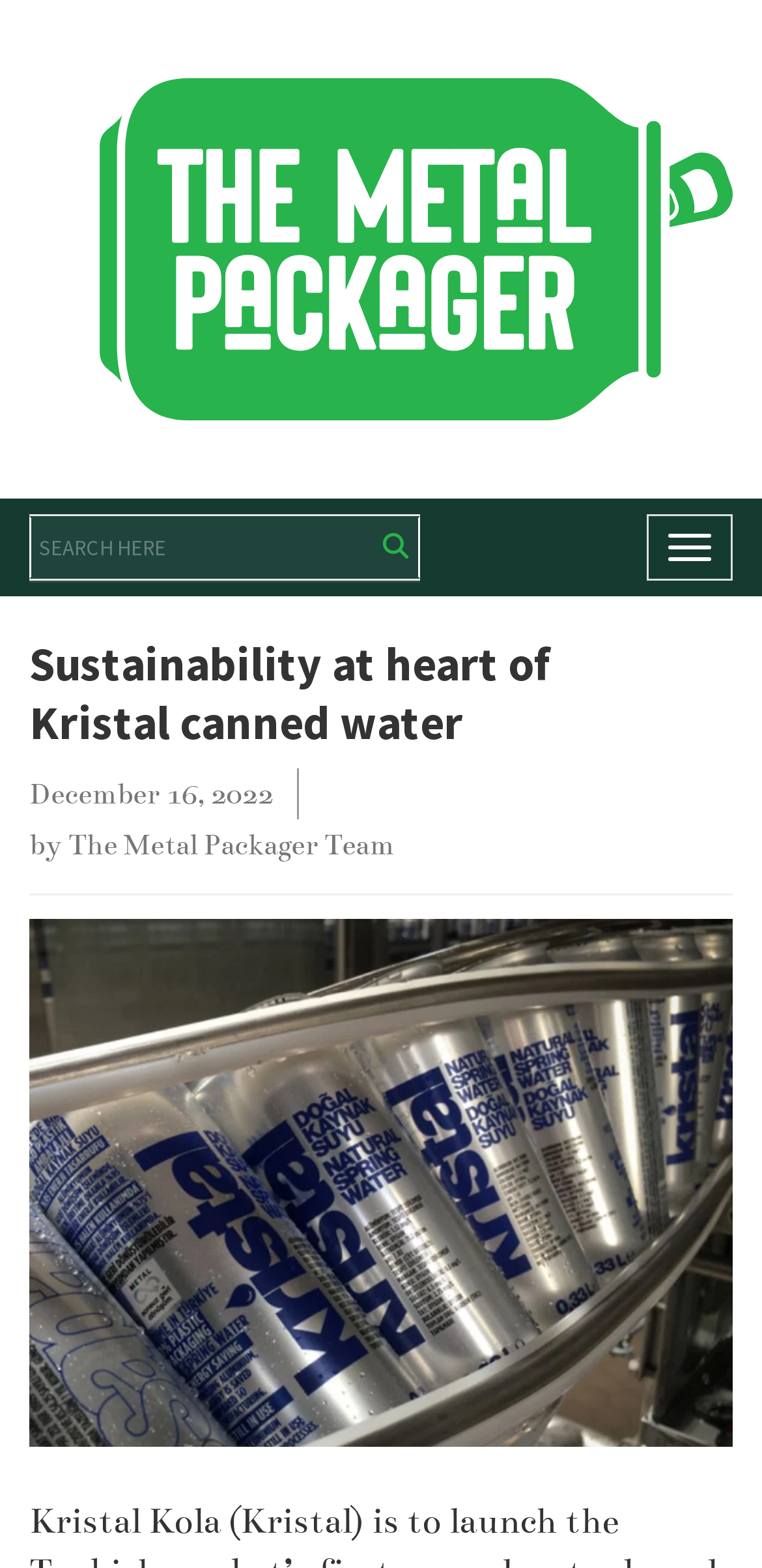Determine the bounding box for the UI element that matches this description: "The Metal Packager Team".

[0.09, 0.523, 0.518, 0.555]